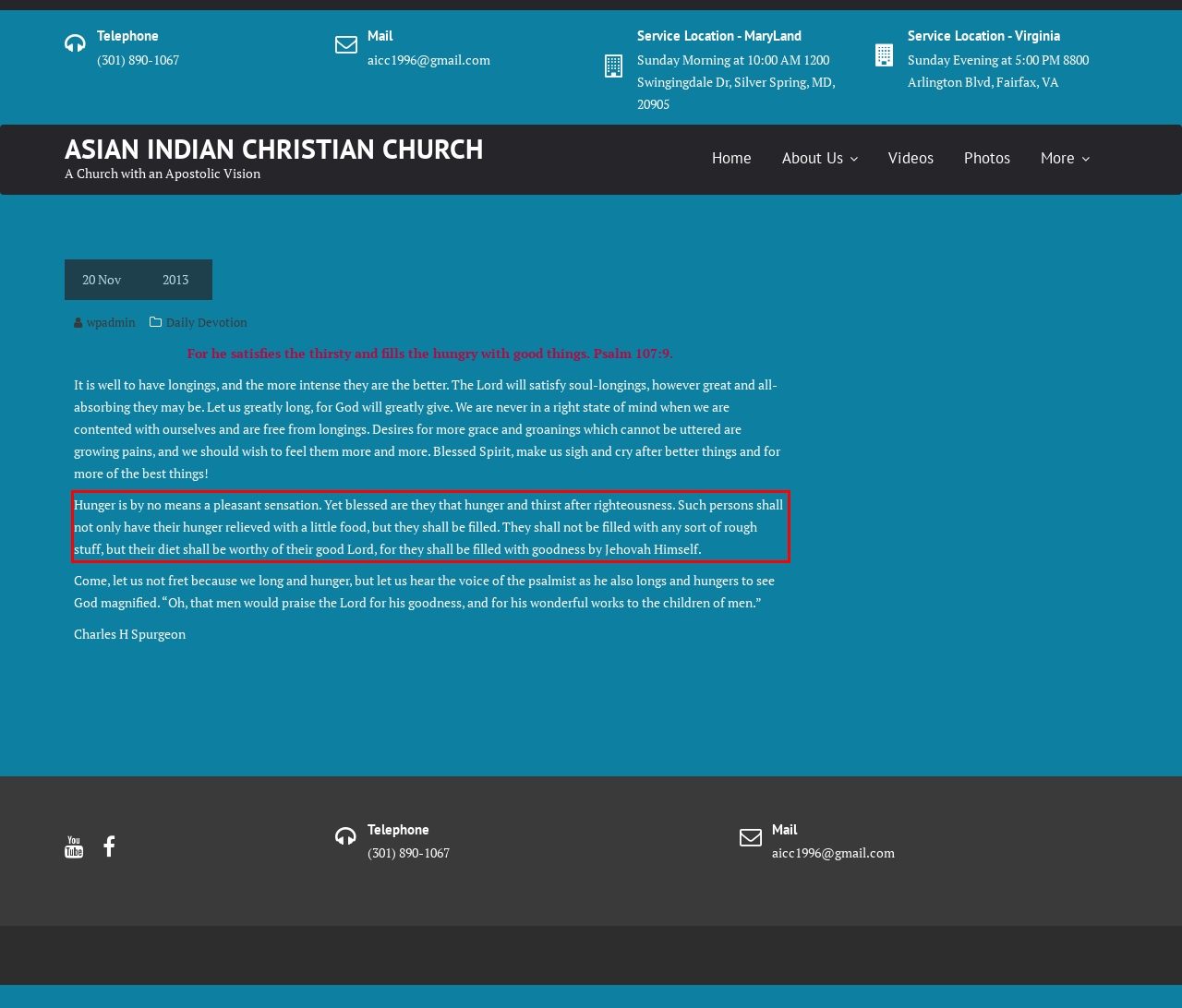Identify the text inside the red bounding box on the provided webpage screenshot by performing OCR.

Hunger is by no means a pleasant sensation. Yet blessed are they that hunger and thirst after righteousness. Such persons shall not only have their hunger relieved with a little food, but they shall be filled. They shall not be filled with any sort of rough stuff, but their diet shall be worthy of their good Lord, for they shall be filled with goodness by Jehovah Himself.